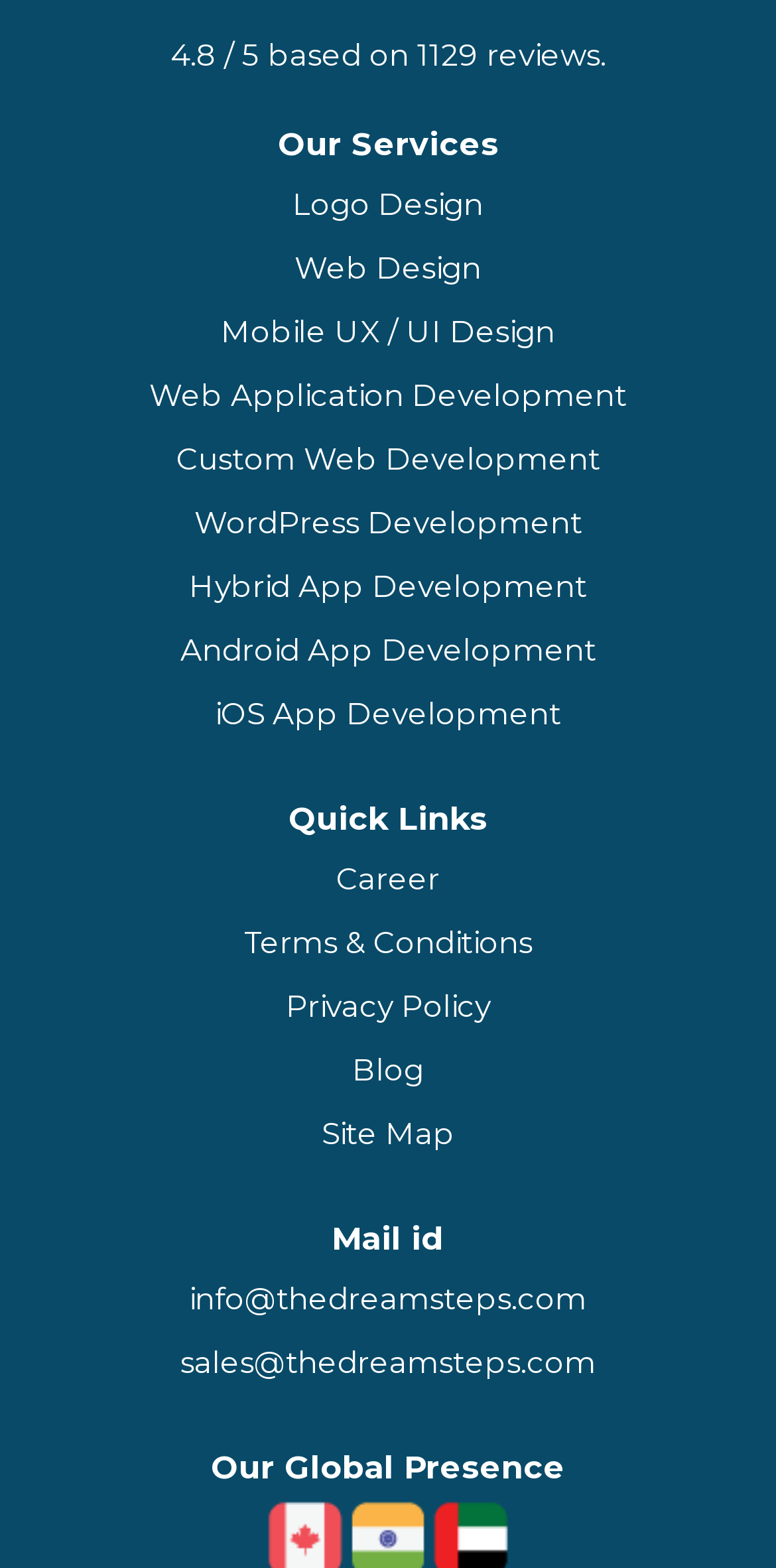What is the rating based on?
Please answer the question as detailed as possible based on the image.

The rating is based on 1129 reviews, which is indicated by the text '4.8/5 based on 1129 reviews' at the top of the webpage.